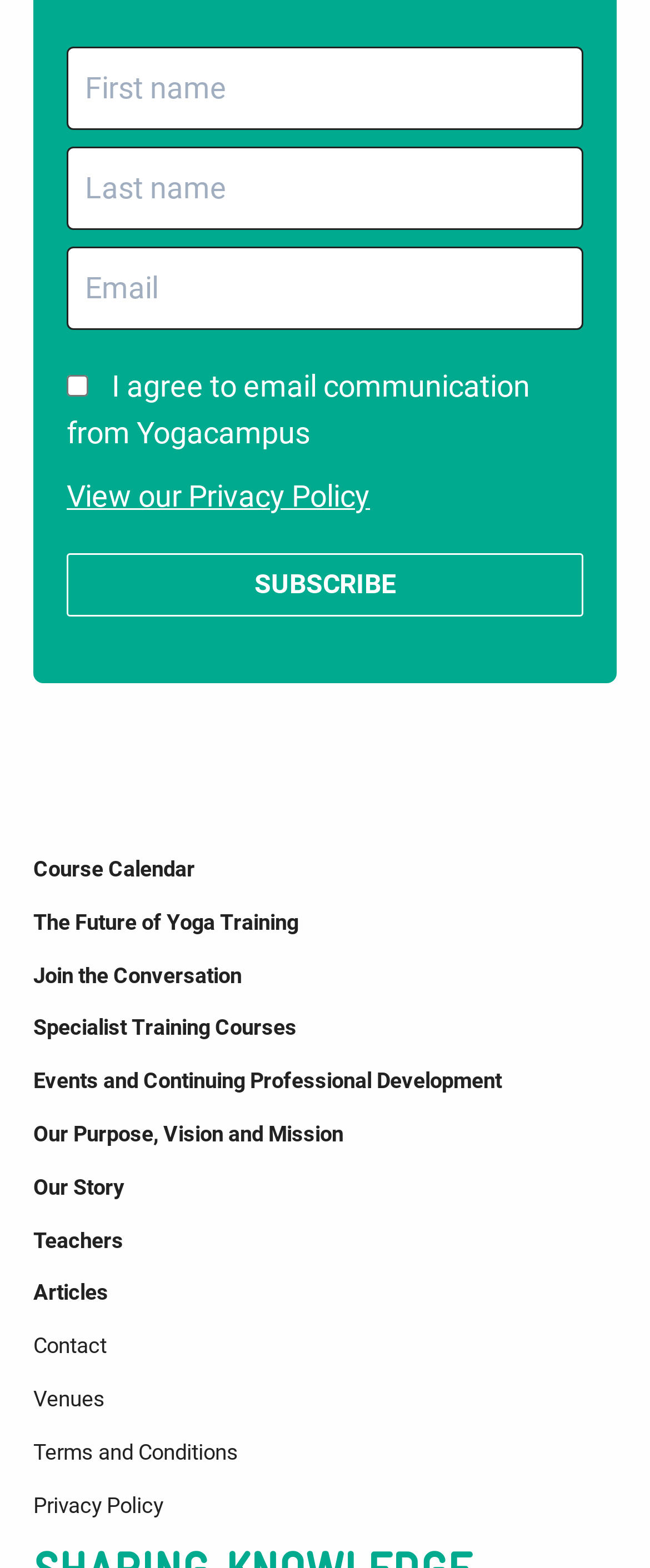What is the topic of the link 'The Future of Yoga Training'?
Give a single word or phrase answer based on the content of the image.

Yoga training